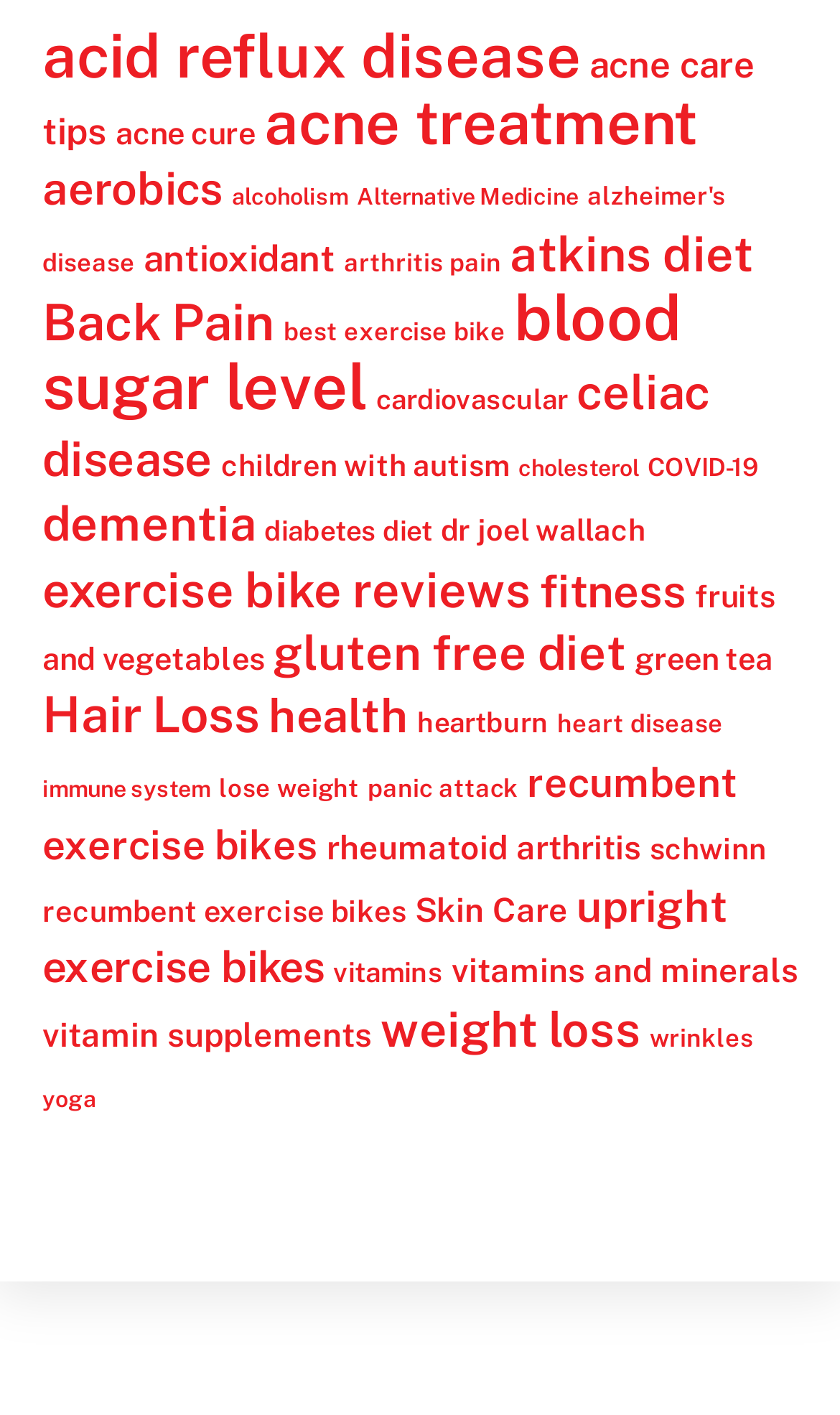Provide the bounding box coordinates of the area you need to click to execute the following instruction: "Learn about Atkins diet".

[0.606, 0.159, 0.896, 0.199]